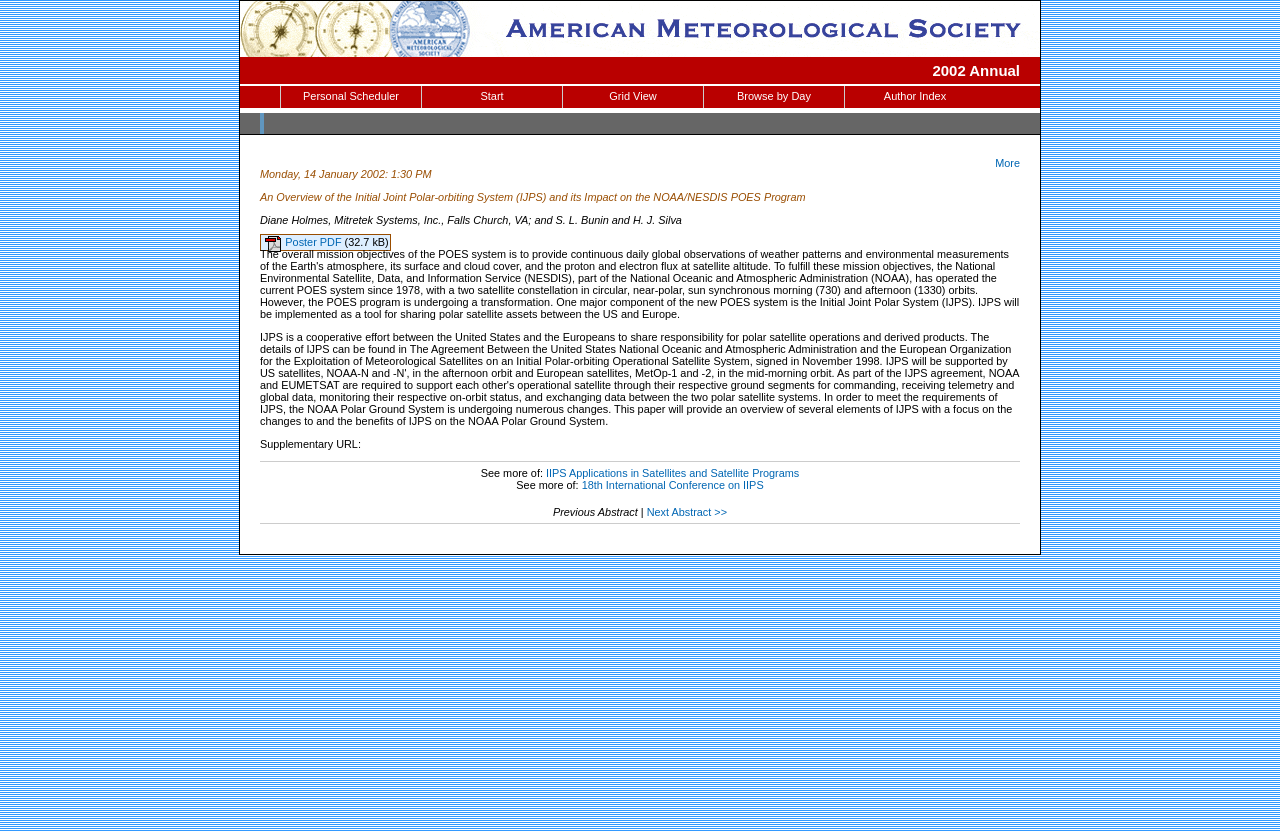Please determine the bounding box coordinates of the element to click in order to execute the following instruction: "Open the personal scheduler". The coordinates should be four float numbers between 0 and 1, specified as [left, top, right, bottom].

[0.22, 0.103, 0.329, 0.13]